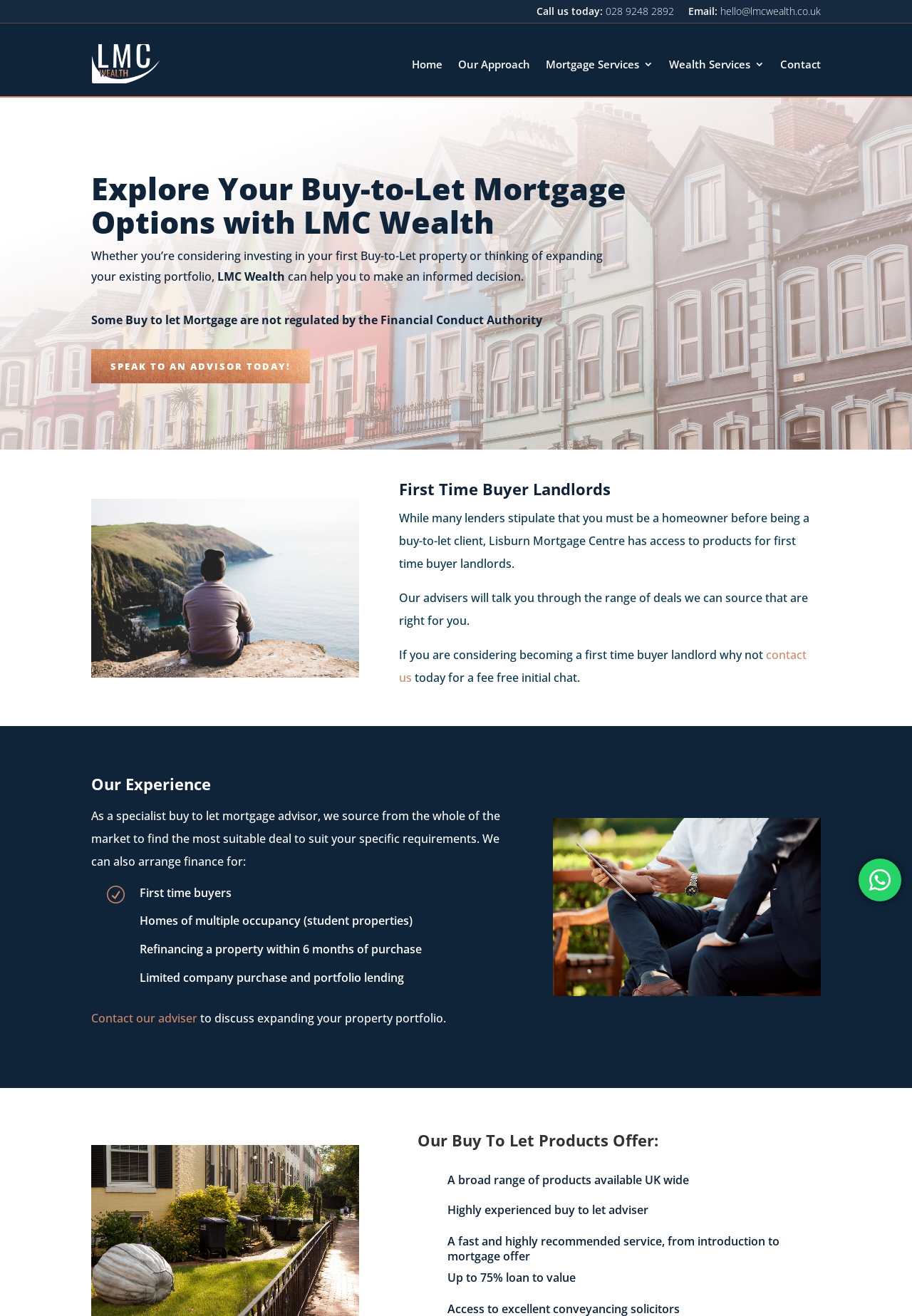What is the primary heading on this webpage?

Explore Your Buy-to-Let Mortgage Options with LMC Wealth